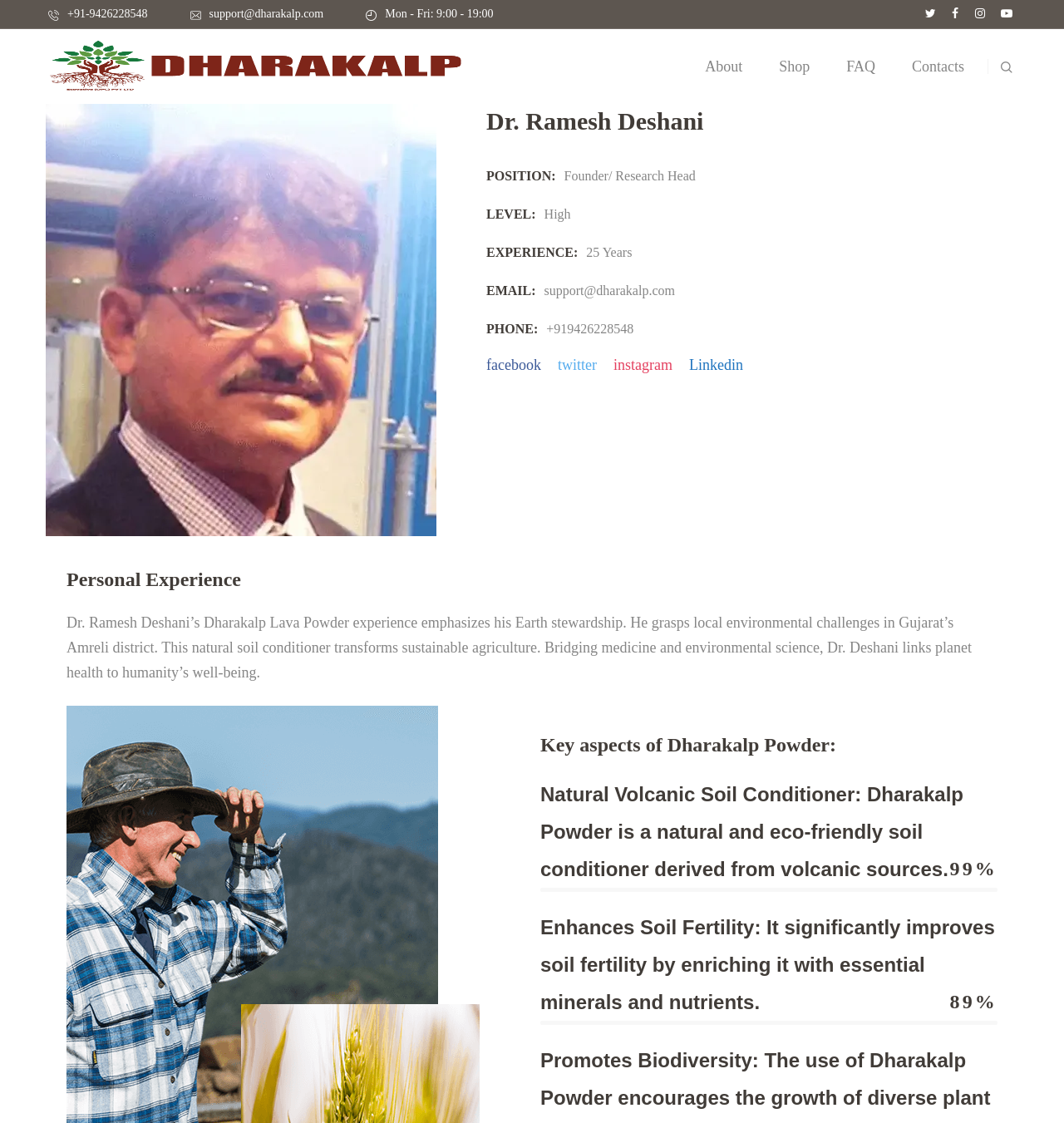What is the product purity of Dharakalp Powder?
Analyze the image and provide a thorough answer to the question.

I found this information by looking at the section that describes the key aspects of Dharakalp Powder, where it shows a progress bar with a value of 99% labeled as 'Product Purity'.